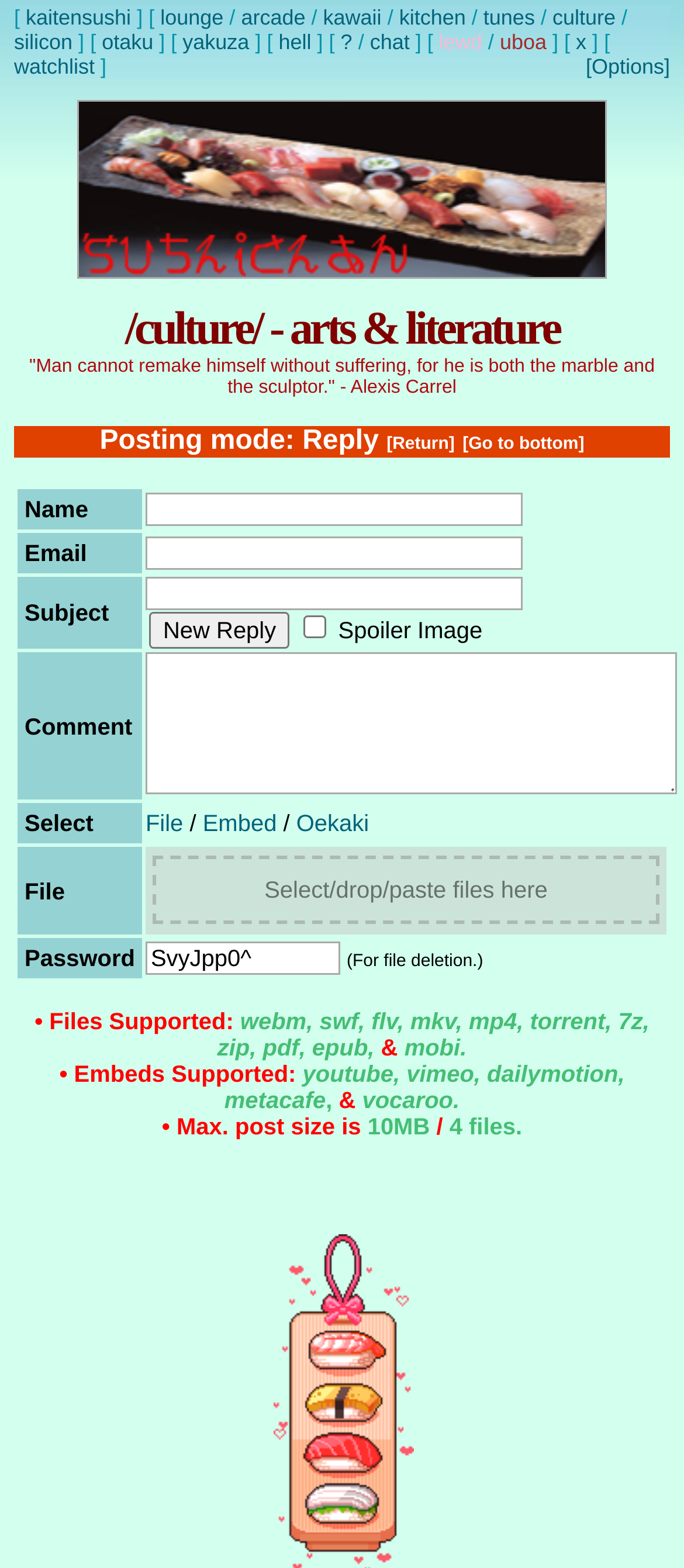Please provide a brief answer to the question using only one word or phrase: 
What types of files are supported?

webm, swf, flv, mkv, mp4, torrent, 7z, zip, pdf, epub, mobi